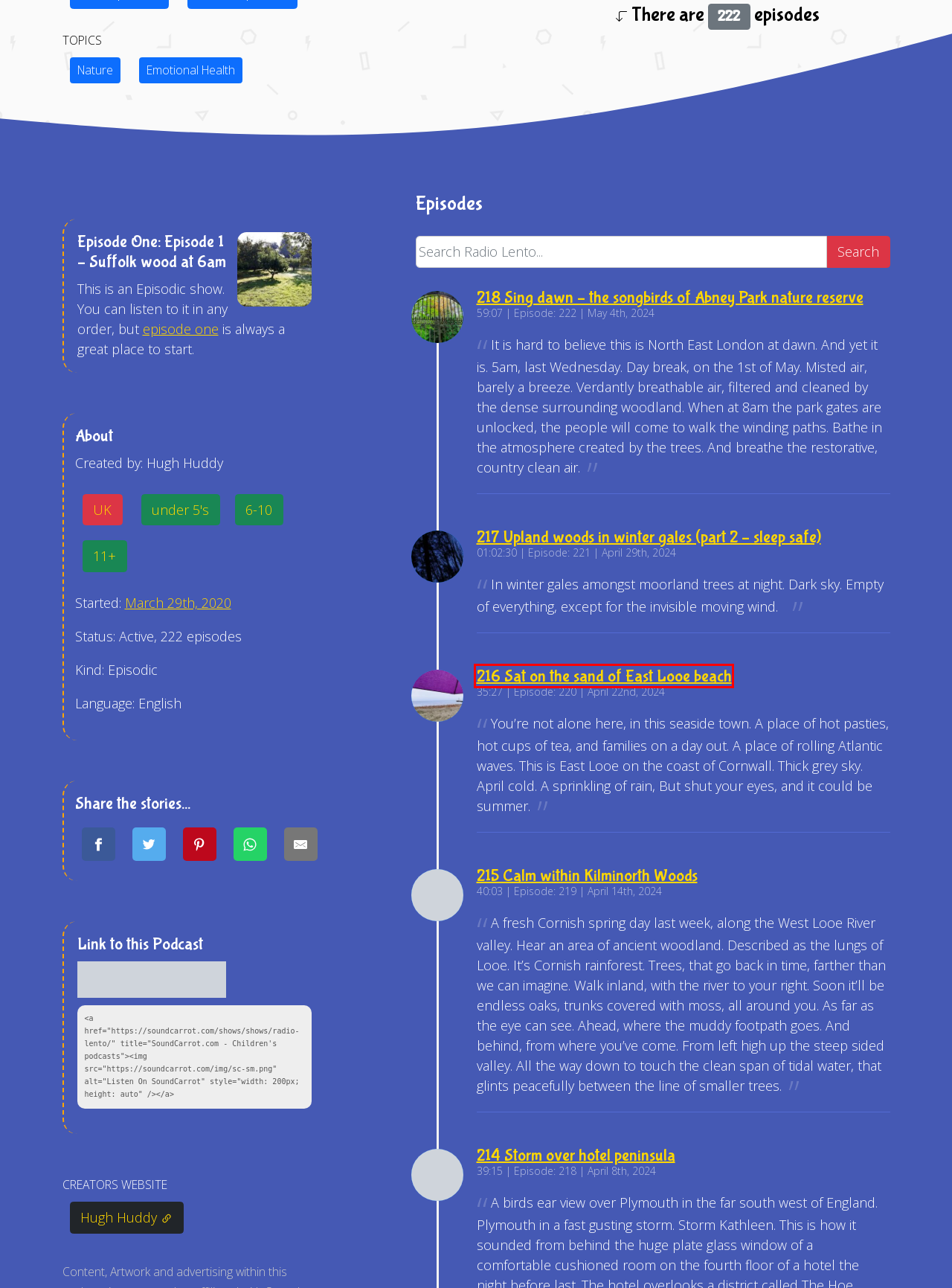Examine the screenshot of a webpage with a red bounding box around a specific UI element. Identify which webpage description best matches the new webpage that appears after clicking the element in the red bounding box. Here are the candidates:
A. 215 Calm within Kilminorth Woods from Radio Lento | Children's Podcast
B. 211 Nothe Fort at night - quiet swirling waves from Radio Lento | Children's Podcast
C. 214 Storm over hotel peninsula from Radio Lento | Children's Podcast
D. 216 Sat on the sand of East Looe beach from Radio Lento | Children's Podcast
E. Episode 1 - Suffolk wood at 6am from Radio Lento | Children's Podcast
F. Search & Rescue from Melon's House Party | Children's Podcast
G. 114 Crashing waves at Durdle Door from Radio Lento | Children's Podcast
H. 217 Upland woods in winter gales (part 2 - sleep safe) from Radio Lento | Children's Podcast

D